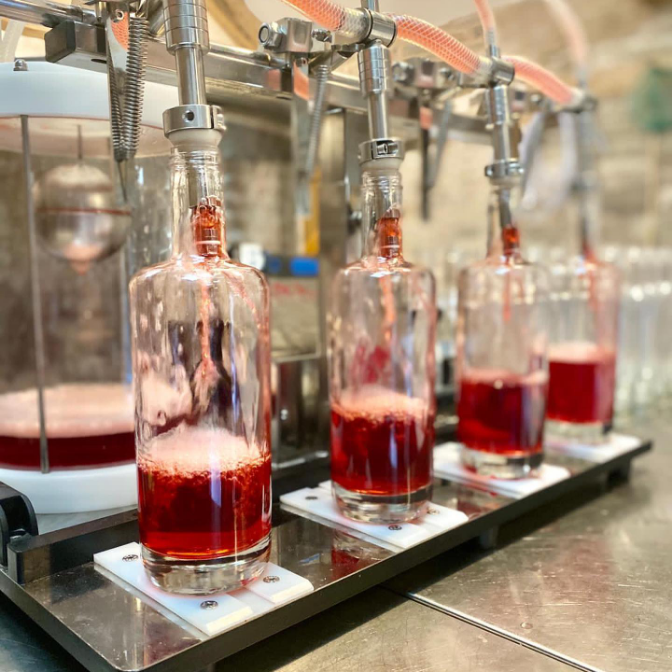With reference to the screenshot, provide a detailed response to the question below:
What is the purpose of Penrhos Spirits' approach?

According to the caption, Penrhos Spirits' approach is aimed at combatting fruit waste and providing a delicious, non-alcoholic alternative, showcasing the meticulous attention to quality and taste.